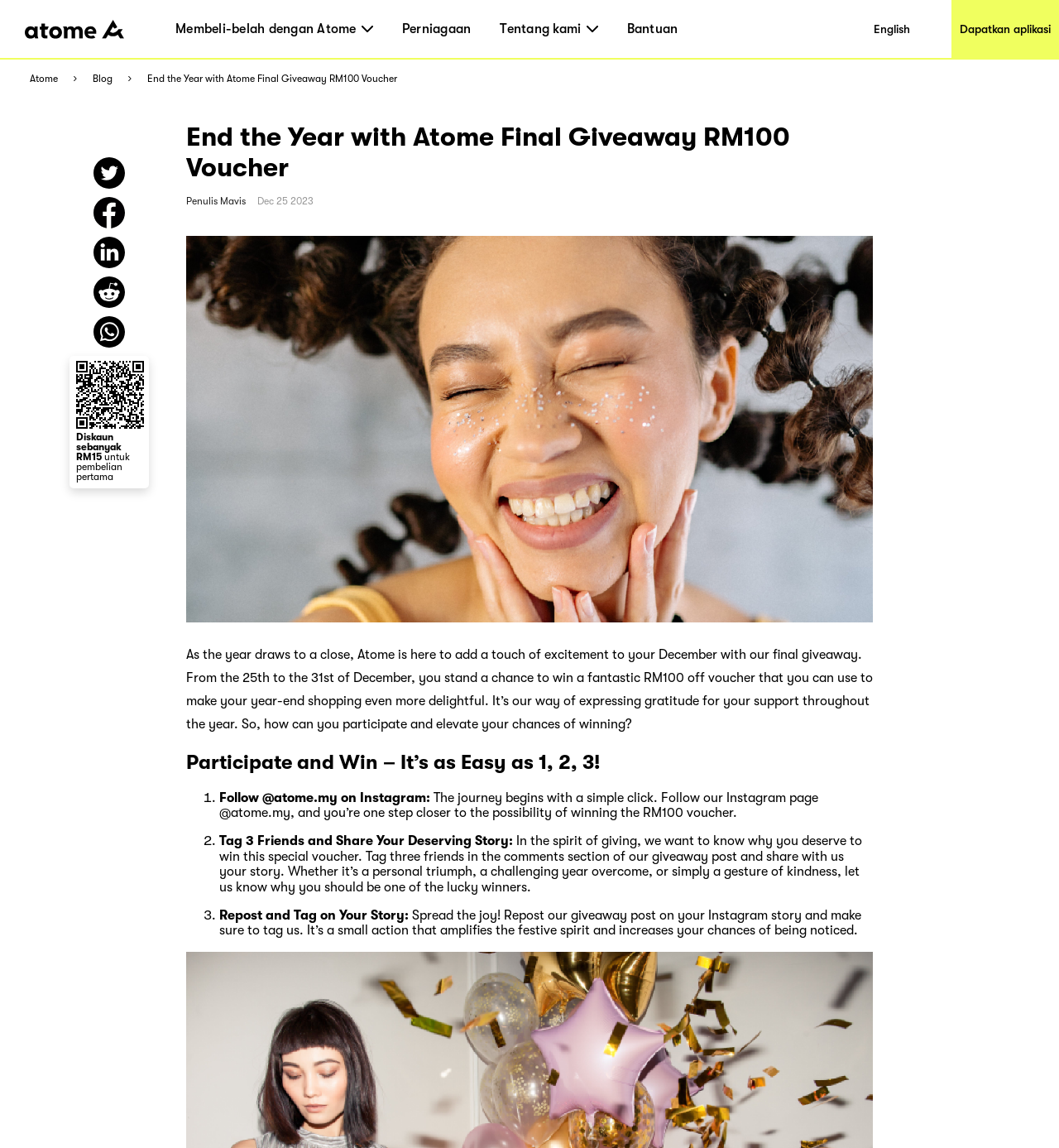Find the bounding box coordinates of the clickable area required to complete the following action: "Click on the link to see where this photo/video was taken".

None